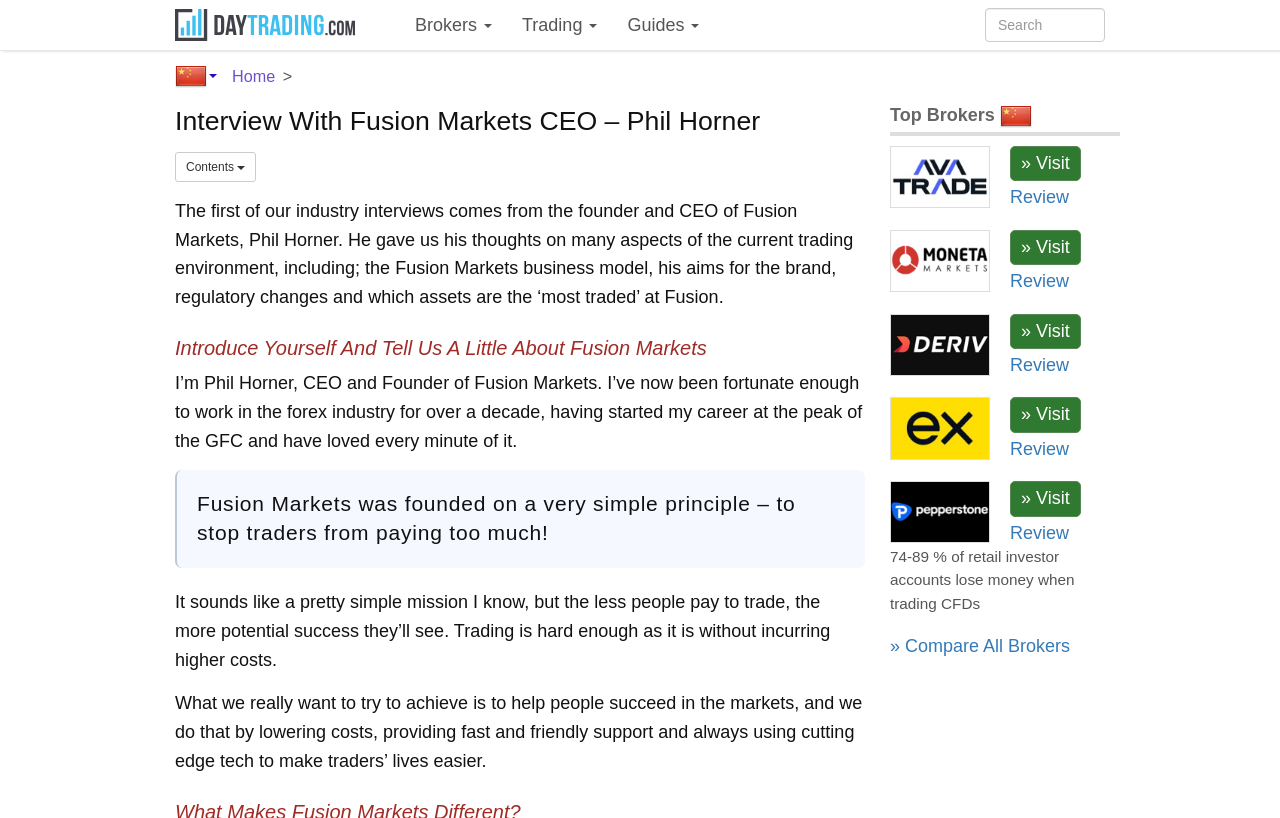Please locate the bounding box coordinates of the region I need to click to follow this instruction: "Read the interview with Phil Horner".

[0.137, 0.131, 0.676, 0.167]